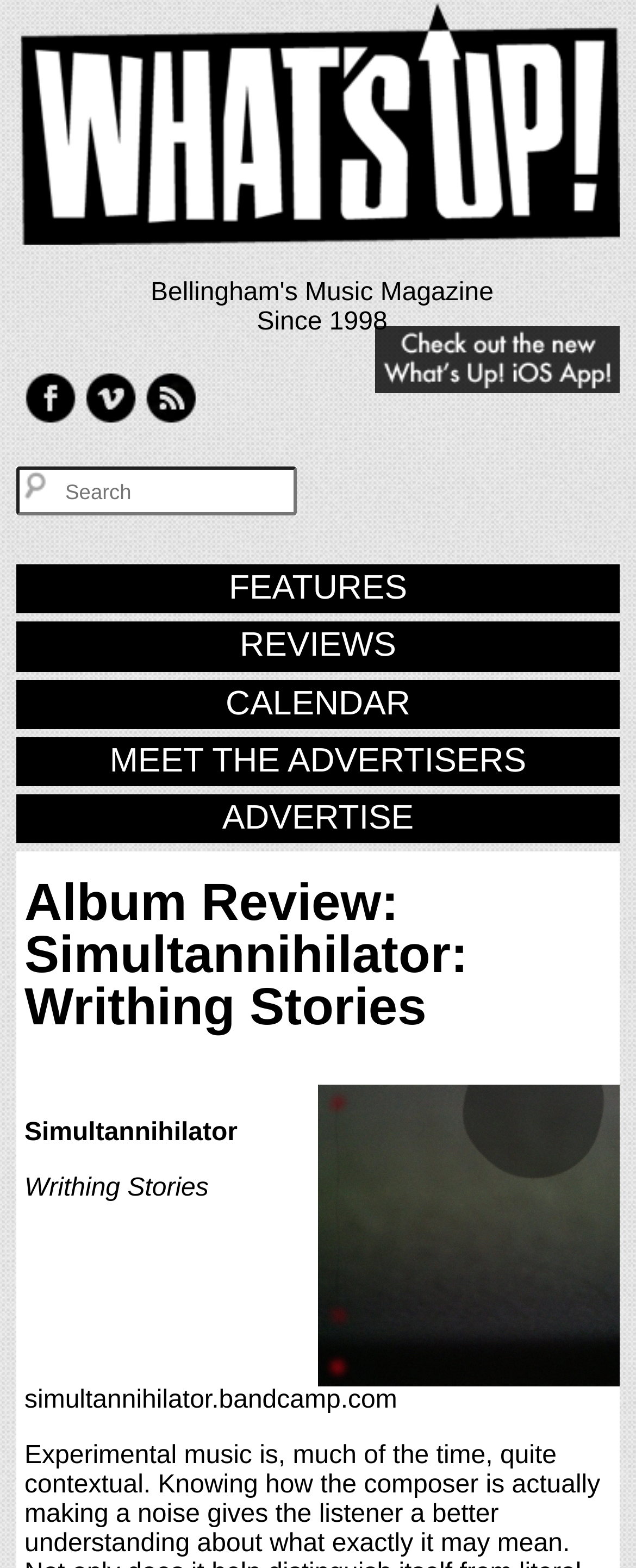Determine the bounding box coordinates (top-left x, top-left y, bottom-right x, bottom-right y) of the UI element described in the following text: Social Media Disclaimer

None